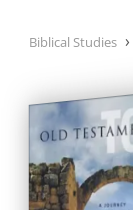Offer a detailed explanation of the image.

The image showcases the cover of the book titled "Old Testament Today: A Journey from Original Meaning to Contemporary Significance," authored by Andrew E. Hill and John H. Walton. The cover features a serene, sky-blue backdrop, complemented by imagery of ancient stone structures, symbolizing the historical context of the Old Testament. This scholarly work aims to bridge the gap between the original meanings of biblical texts and their relevance in contemporary times, making it a valuable resource for students and scholars in biblical studies. The book emphasizes the unique revelations of God as presented in the Old Testament and is published by Zondervan.